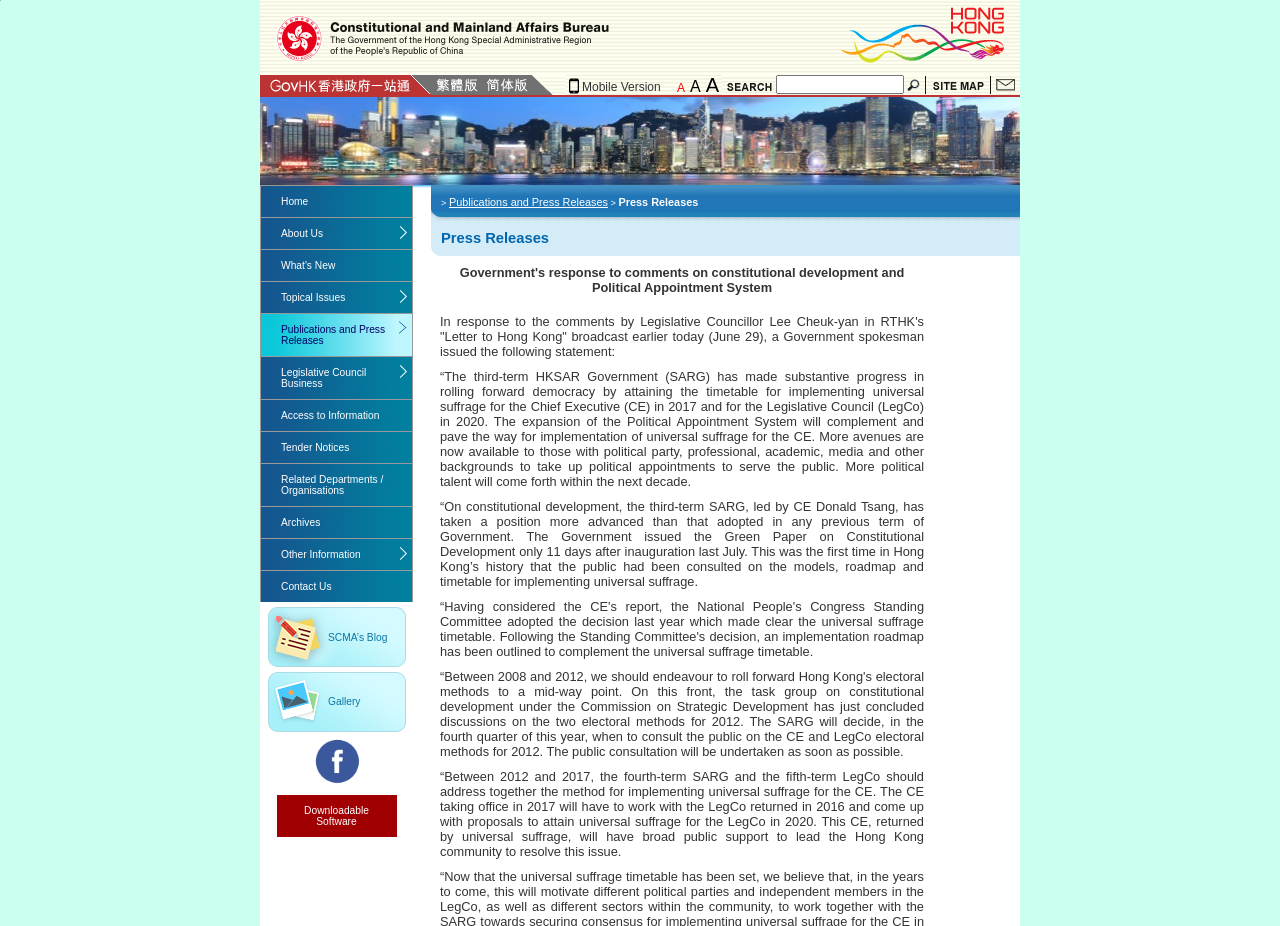Give a detailed overview of the webpage's appearance and contents.

This webpage is about Press Releases from the Constitutional and Mainland Affairs Bureau (CMAB) of the Hong Kong Special Administrative Region. At the top left, there is a link to jump to the beginning of the content. Next to it, there is a logo of the CMAB, accompanied by a link to the government's website. On the top right, there is a link to Brand Hong Kong, along with its logo.

Below the top section, there is a layout table with several links, including GovHK, Traditional Chinese, Simplified Chinese, Mobile Version, and search functionality. The search bar is accompanied by a search button.

On the left side, there is a menu with links to various sections, including Home, About Us, What's New, Topical Issues, Publications and Press Releases, Legislative Council Business, Access to Information, Tender Notices, Related Departments/Organisations, Archives, and Other Information.

In the main content area, there is a heading "Press Releases" with a border image on its left and right sides. Below the heading, there is a list of press releases, with the first one being "Government's response to comments on constitutional development and Political Appointment System".

At the bottom of the page, there are links to SCMA's Blog, Gallery, Facebook, and Downloadable Software.